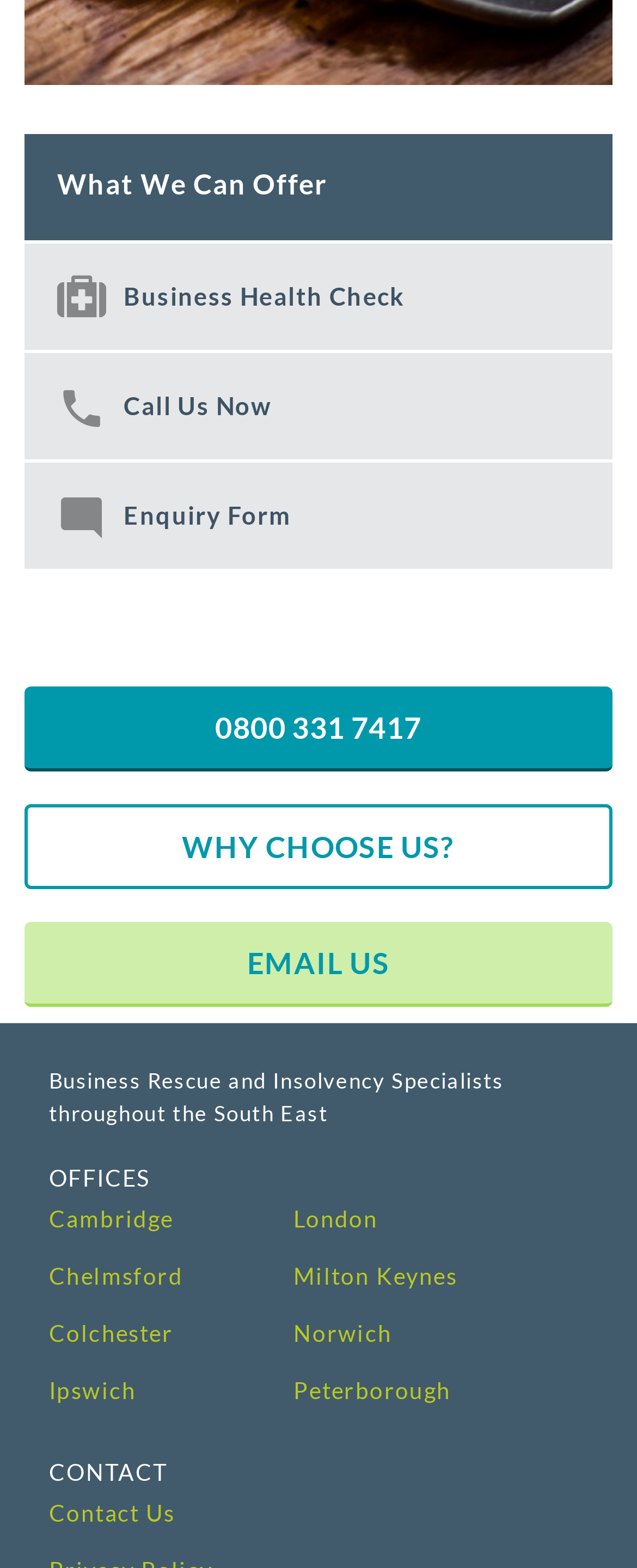Based on the element description: "Norwich", identify the bounding box coordinates for this UI element. The coordinates must be four float numbers between 0 and 1, listed as [left, top, right, bottom].

[0.46, 0.84, 0.718, 0.861]